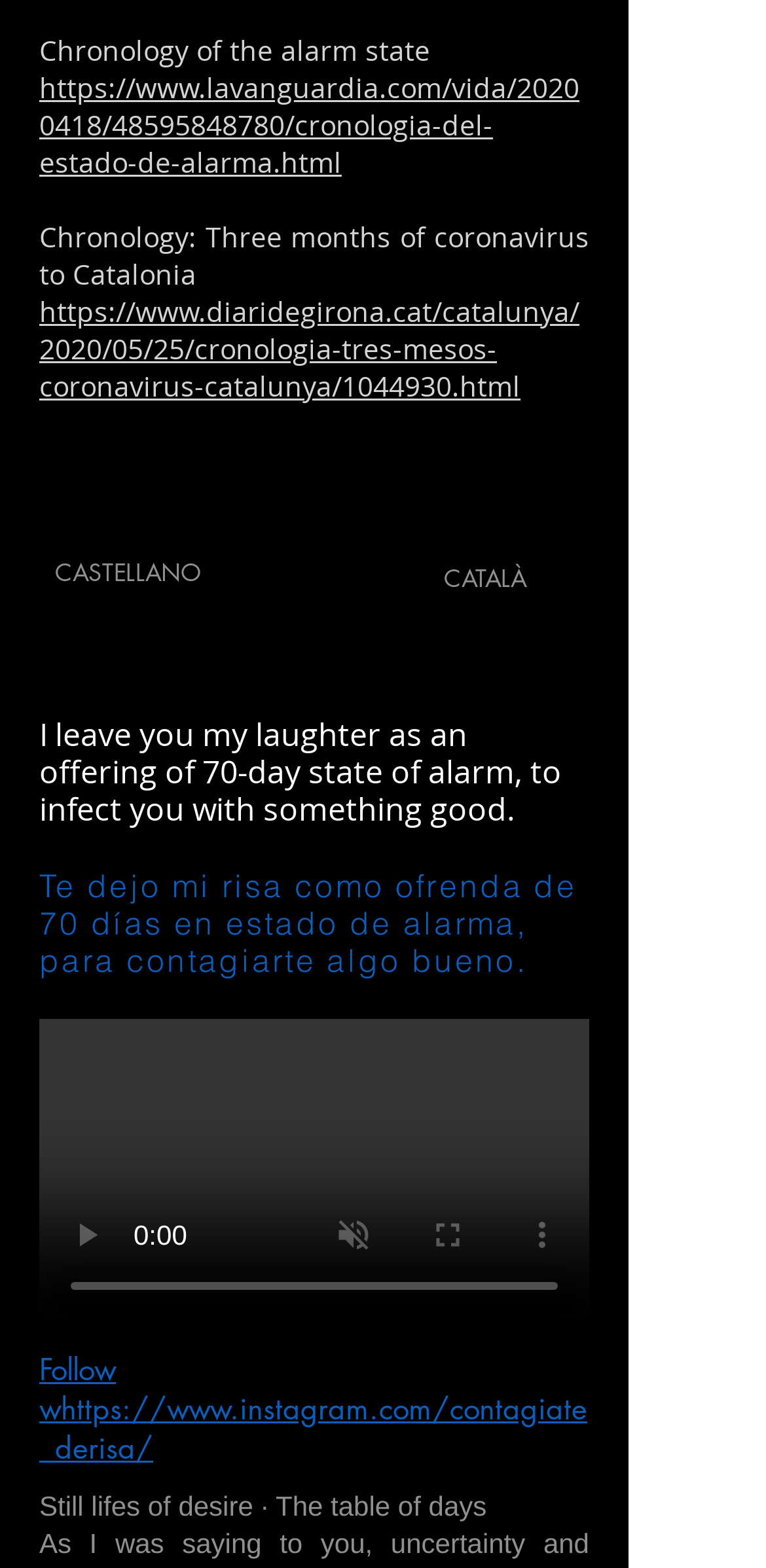What is the Instagram handle mentioned on the webpage?
Please provide a detailed and comprehensive answer to the question.

The Instagram handle mentioned on the webpage is 'contagiate_derisa', which can be found by looking at the link element with bounding box coordinates [0.051, 0.861, 0.767, 0.936] and text 'Follow whttps://www.instagram.com/contagiate_derisa/'.